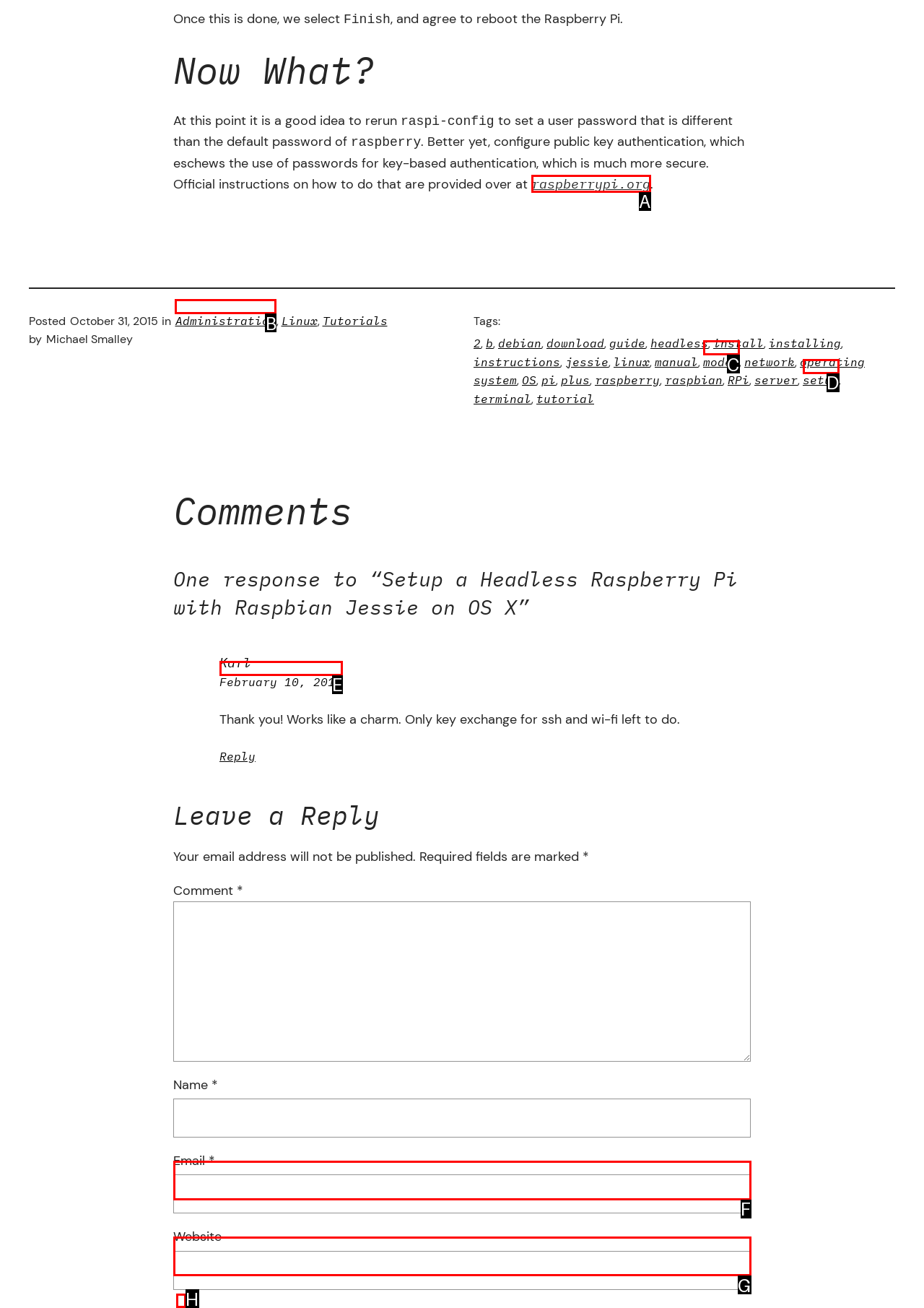Identify the appropriate choice to fulfill this task: Click the link to raspberrypi.org
Respond with the letter corresponding to the correct option.

A